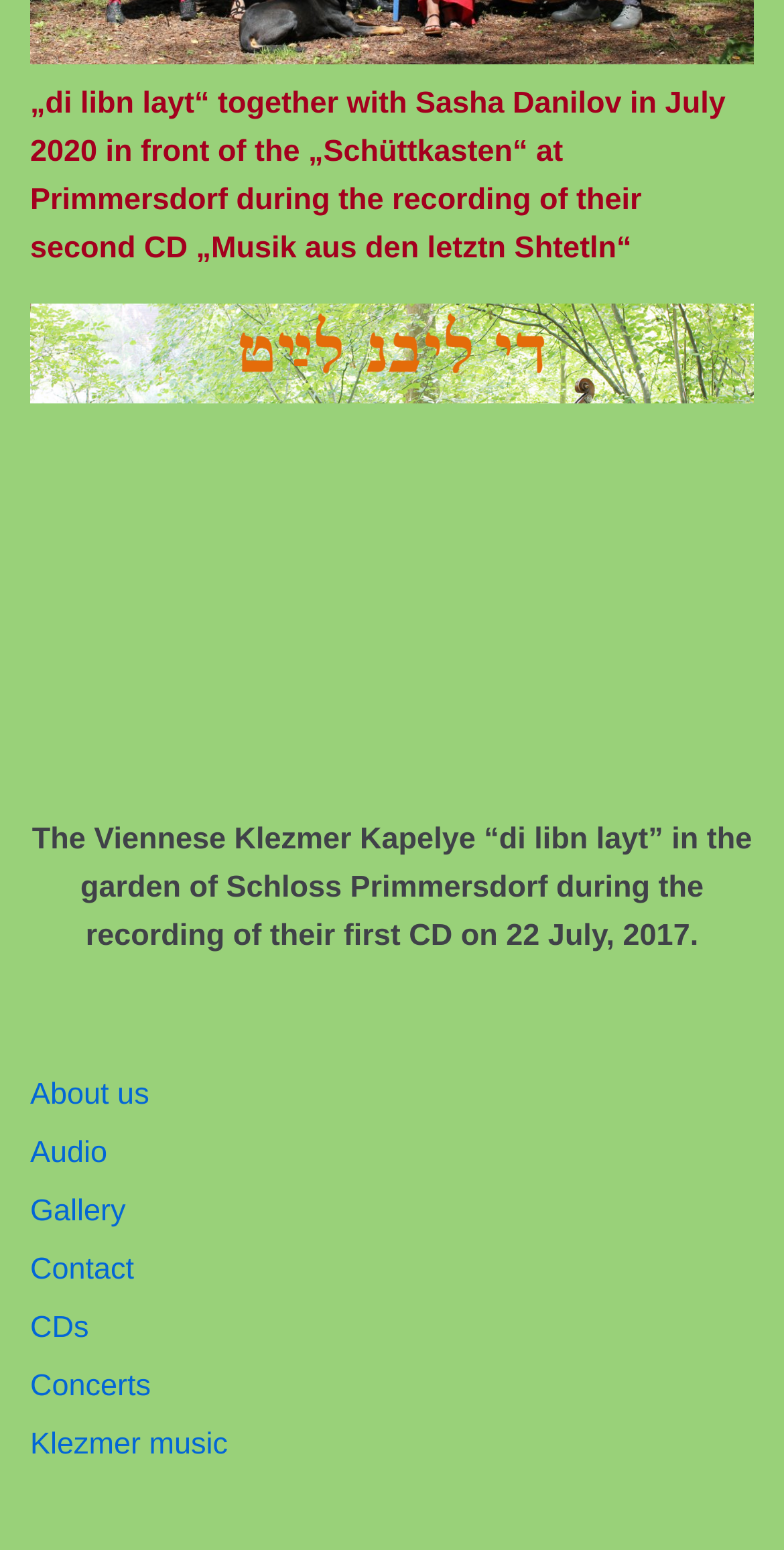Please examine the image and answer the question with a detailed explanation:
How many links are in the navigation menu?

I counted the number of links in the navigation menu, which are 'About us', 'Audio', 'Gallery', 'Contact', 'CDs', 'Concerts', and 'Klezmer music'.